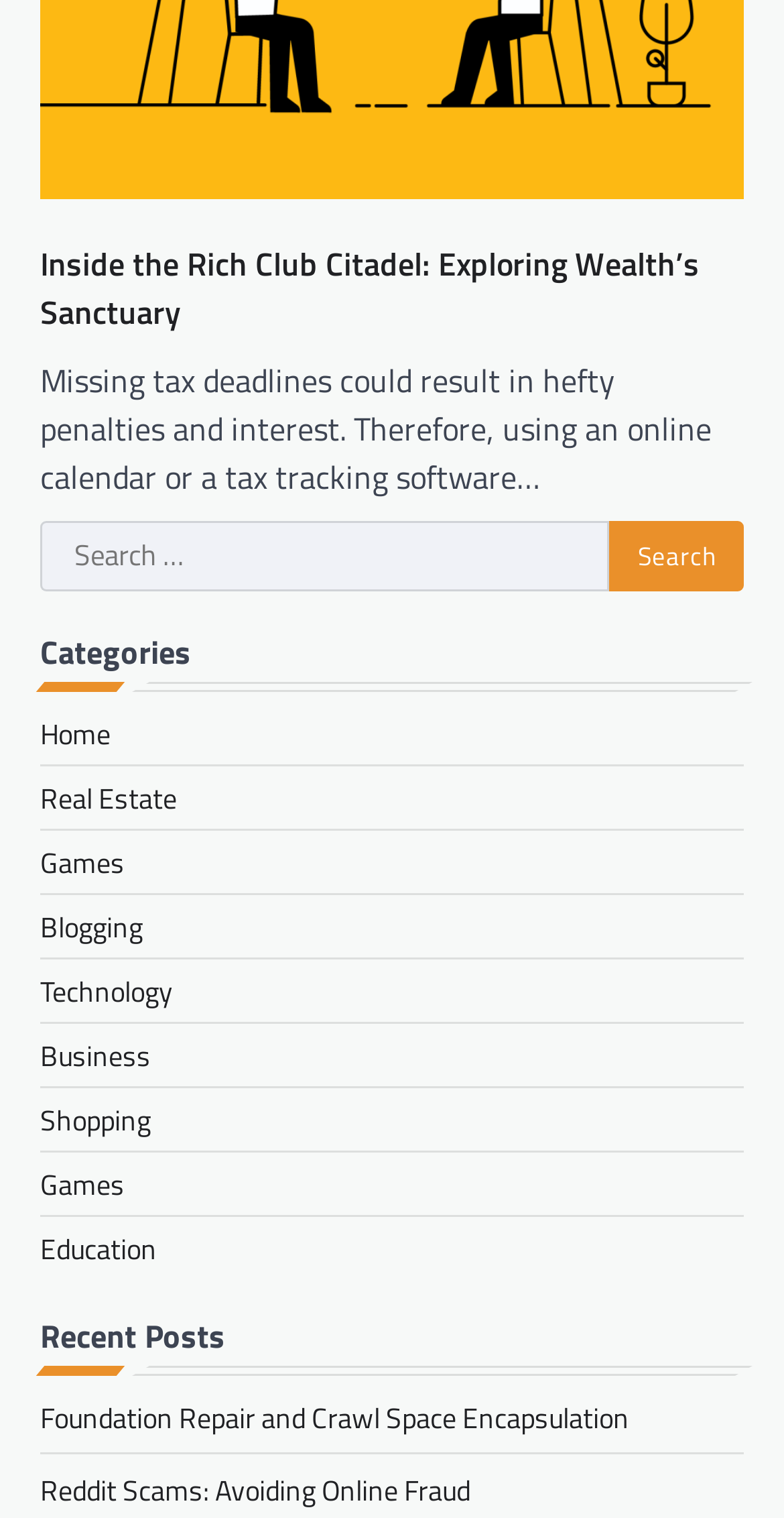How many categories are listed?
From the image, respond with a single word or phrase.

9